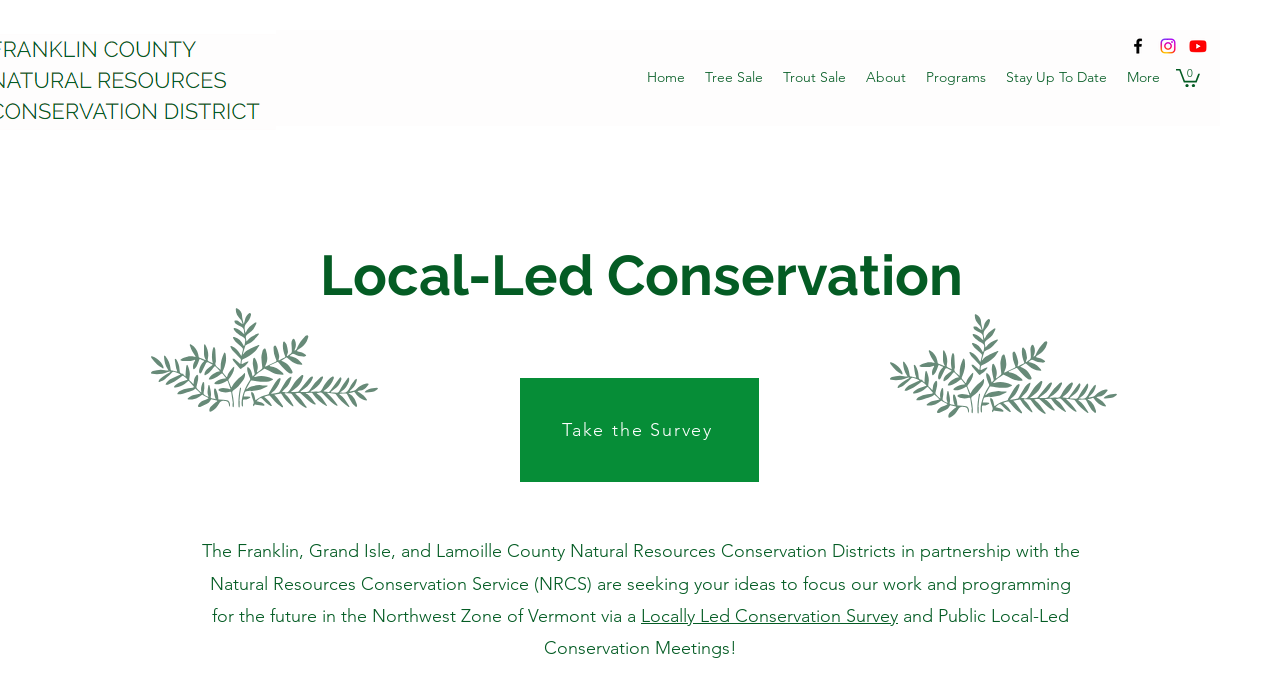Indicate the bounding box coordinates of the element that needs to be clicked to satisfy the following instruction: "Take the Survey". The coordinates should be four float numbers between 0 and 1, i.e., [left, top, right, bottom].

[0.406, 0.543, 0.593, 0.693]